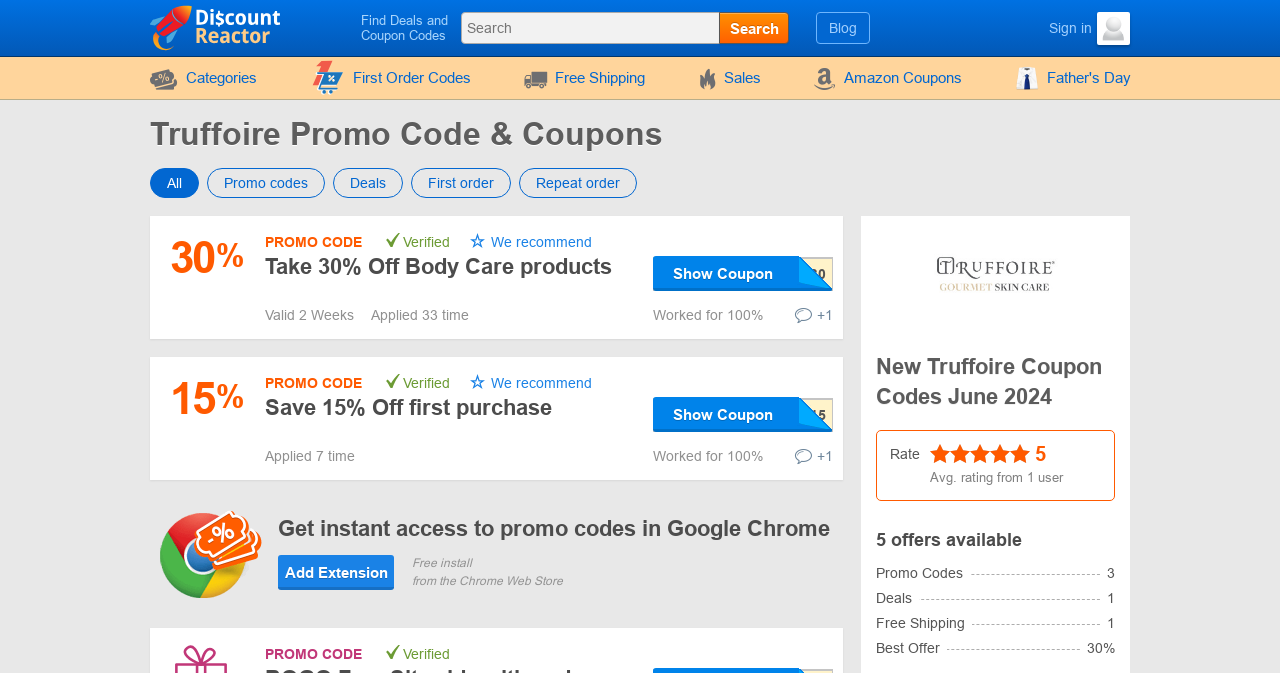Calculate the bounding box coordinates of the UI element given the description: "Add Extension".

[0.217, 0.824, 0.308, 0.876]